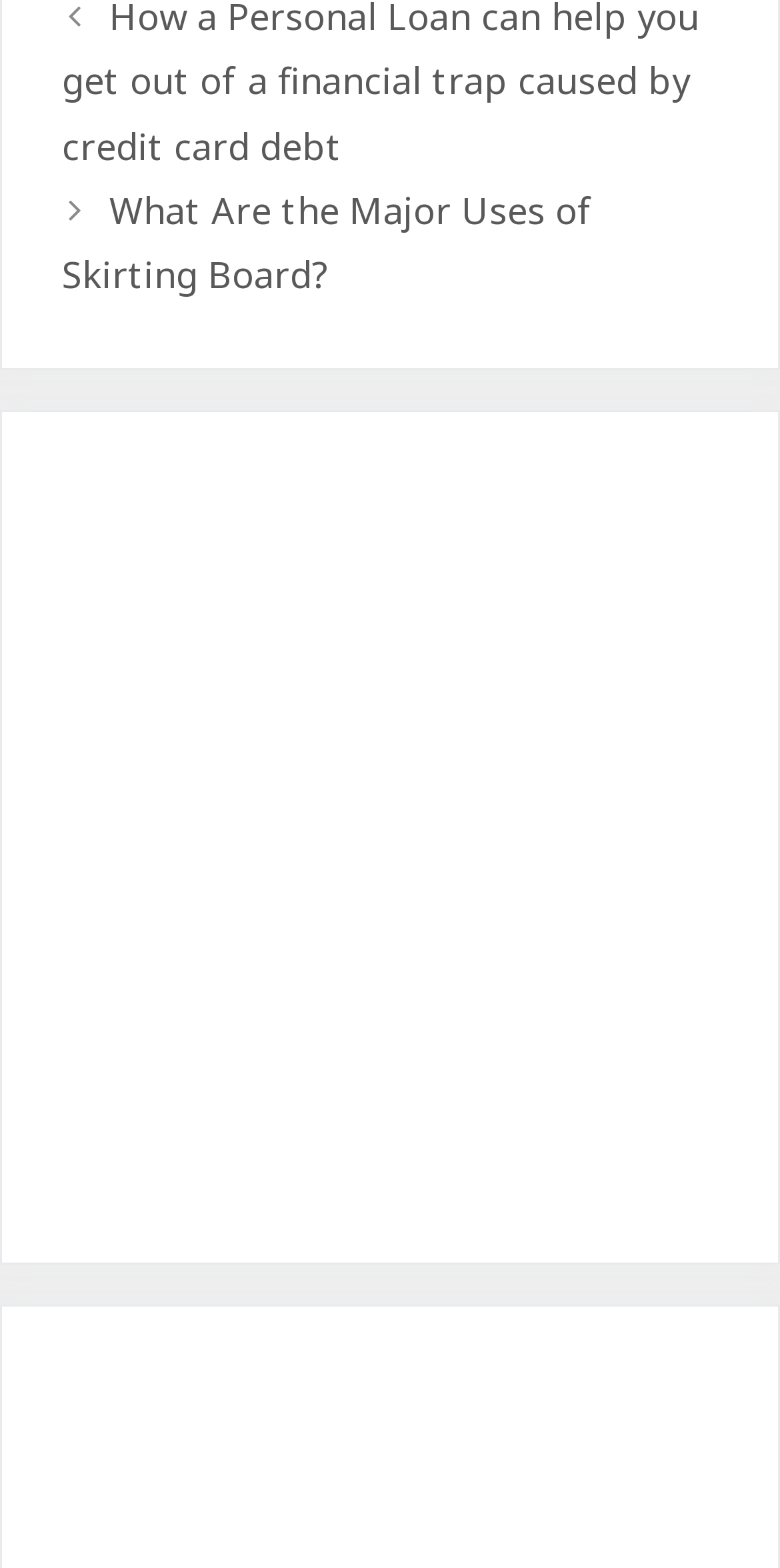Please provide a one-word or short phrase answer to the question:
Is there a search bar on the webpage?

No